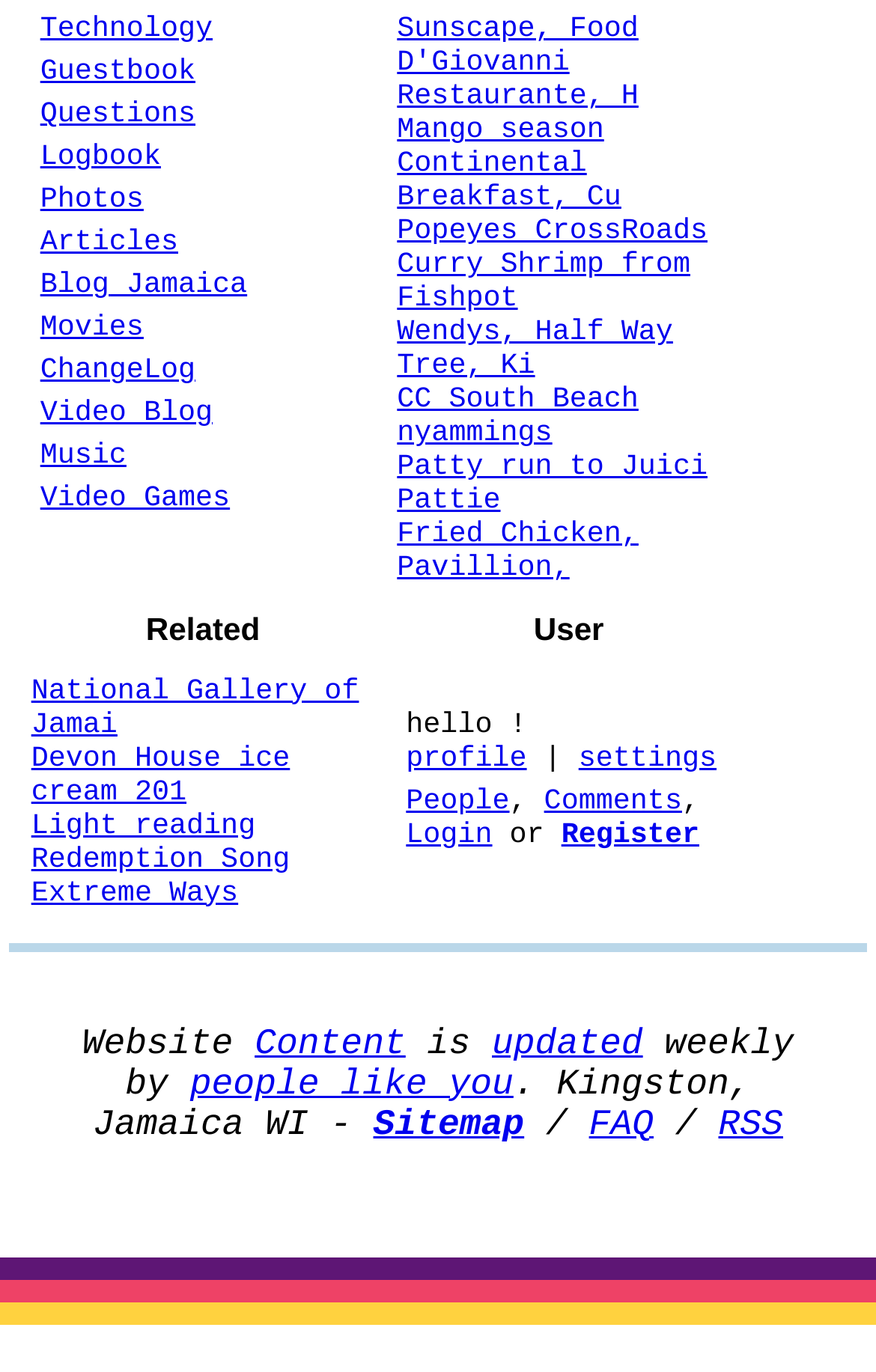Specify the bounding box coordinates of the area that needs to be clicked to achieve the following instruction: "Check the website's Sitemap".

[0.426, 0.805, 0.598, 0.834]